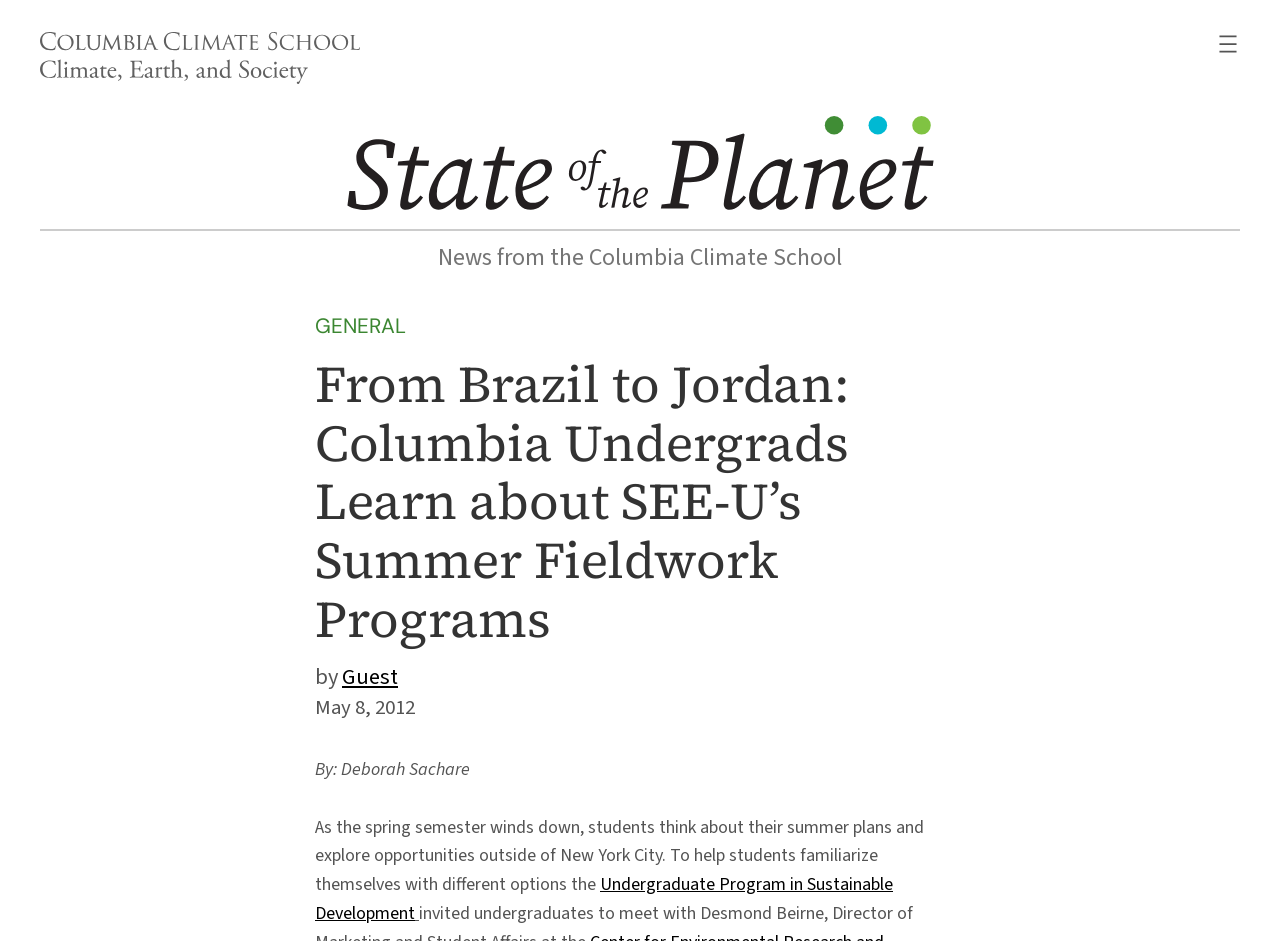Identify and extract the main heading from the webpage.

From Brazil to Jordan: Columbia Undergrads Learn about SEE-U’s Summer Fieldwork Programs